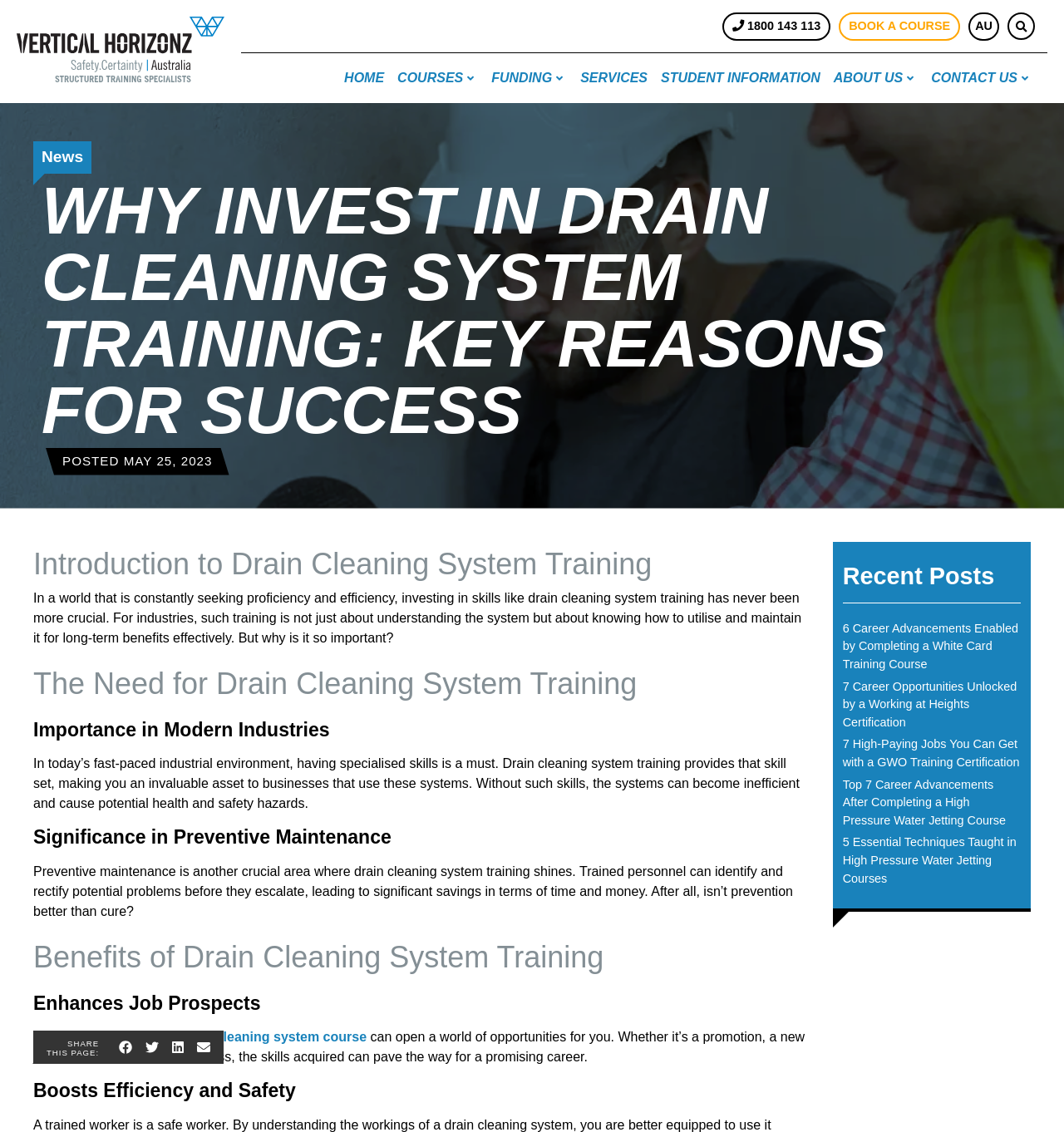Could you highlight the region that needs to be clicked to execute the instruction: "Book a course"?

[0.788, 0.011, 0.903, 0.036]